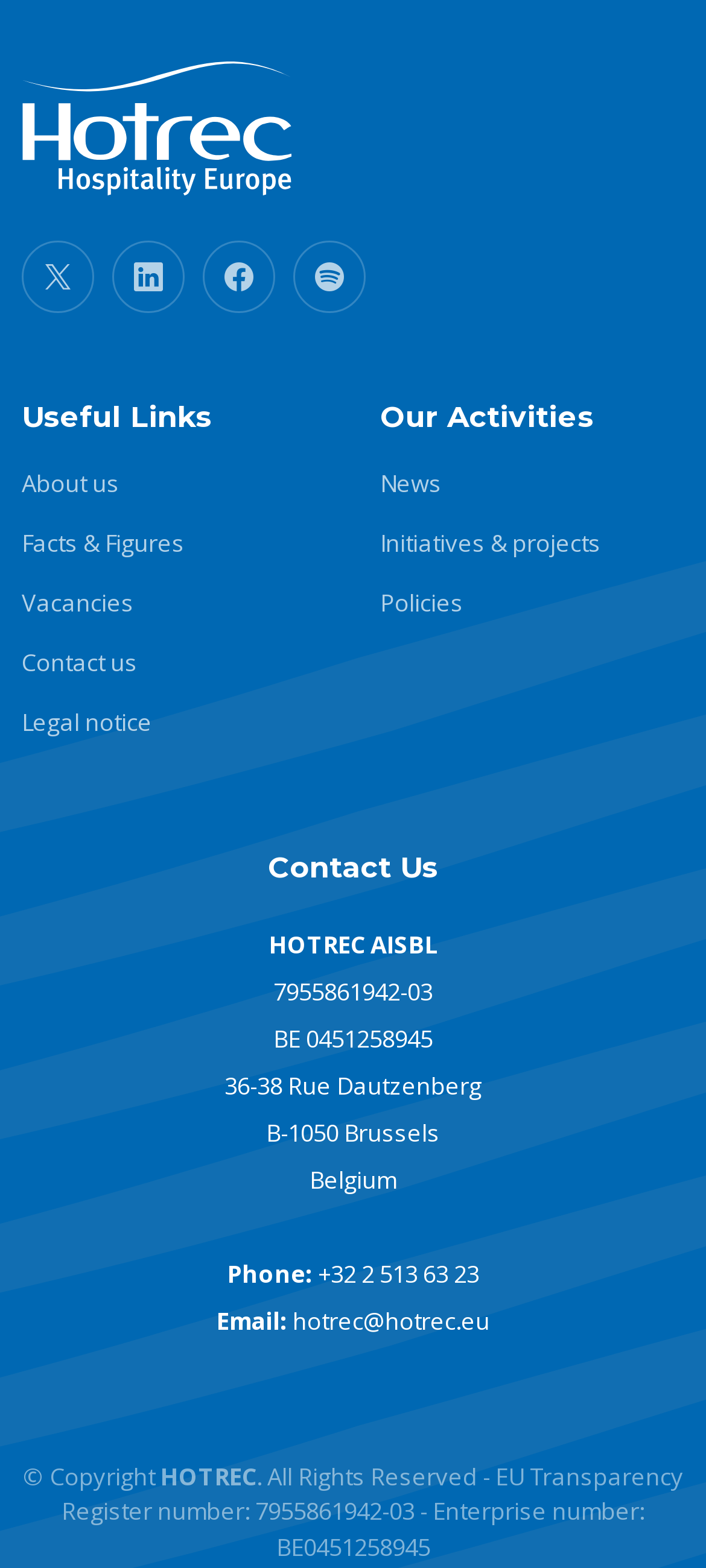Identify the bounding box coordinates for the region of the element that should be clicked to carry out the instruction: "Send an email to hotrec@hotrec.eu". The bounding box coordinates should be four float numbers between 0 and 1, i.e., [left, top, right, bottom].

[0.414, 0.832, 0.694, 0.852]